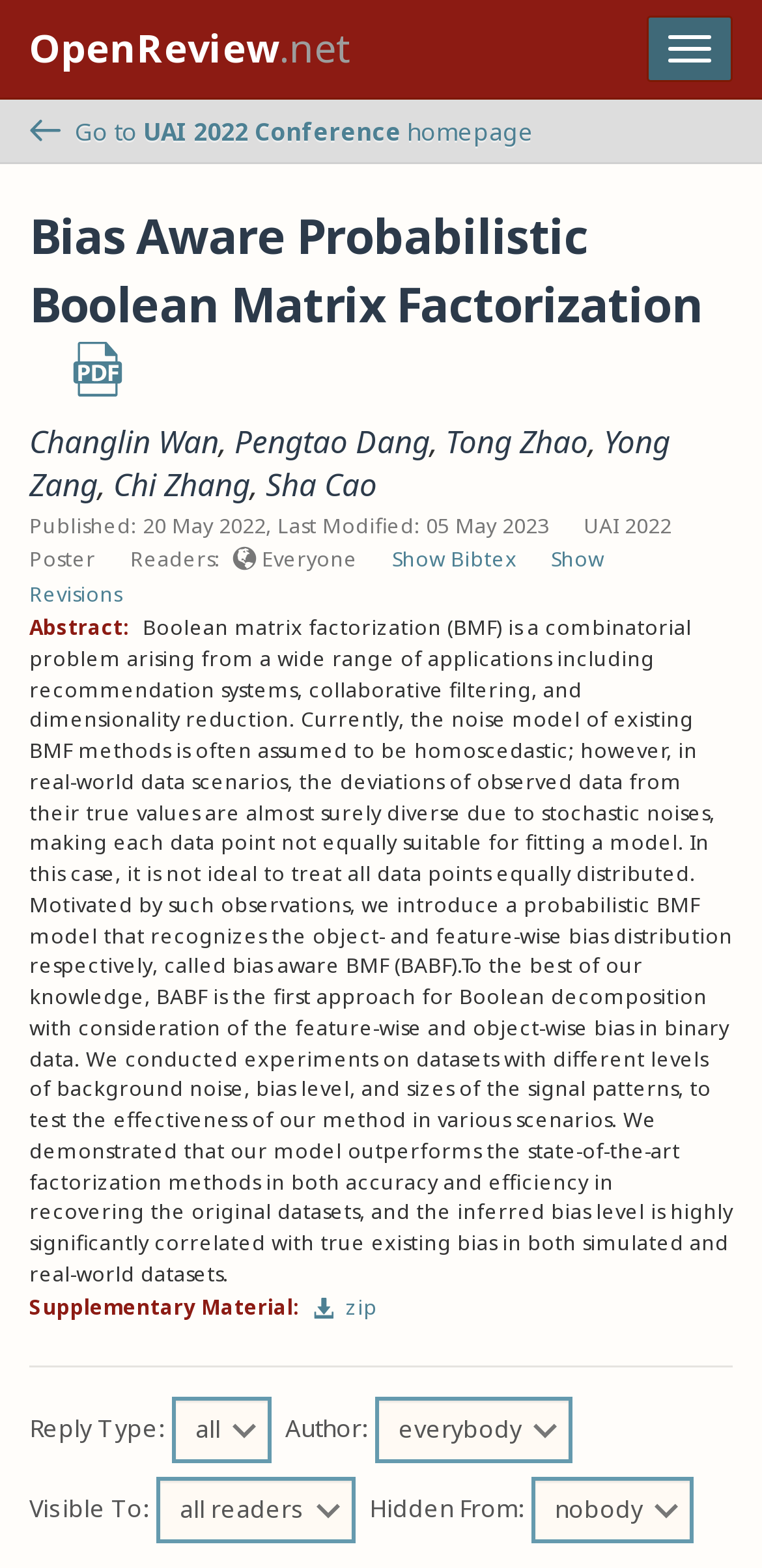Please provide a comprehensive answer to the question below using the information from the image: What is the type of the conference where the paper was presented?

I found the answer by looking at the text 'UAI 2022 Poster', which suggests that the paper was presented at a conference called UAI 2022, and the specific type of presentation was a poster.